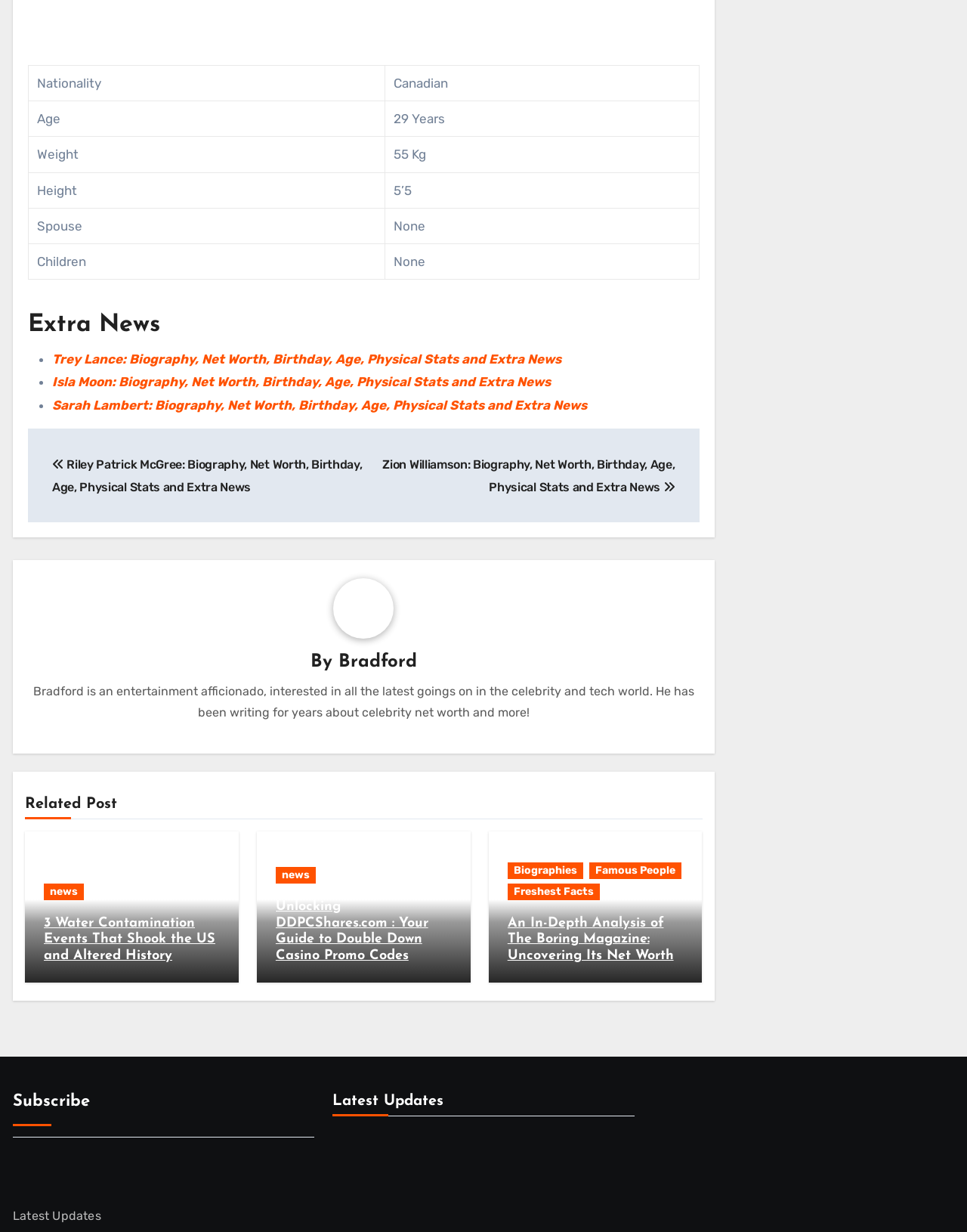What is the nationality of the person described?
Refer to the image and give a detailed response to the question.

The answer can be found in the table at the top of the webpage, where the 'Nationality' column is listed as 'Canadian'.